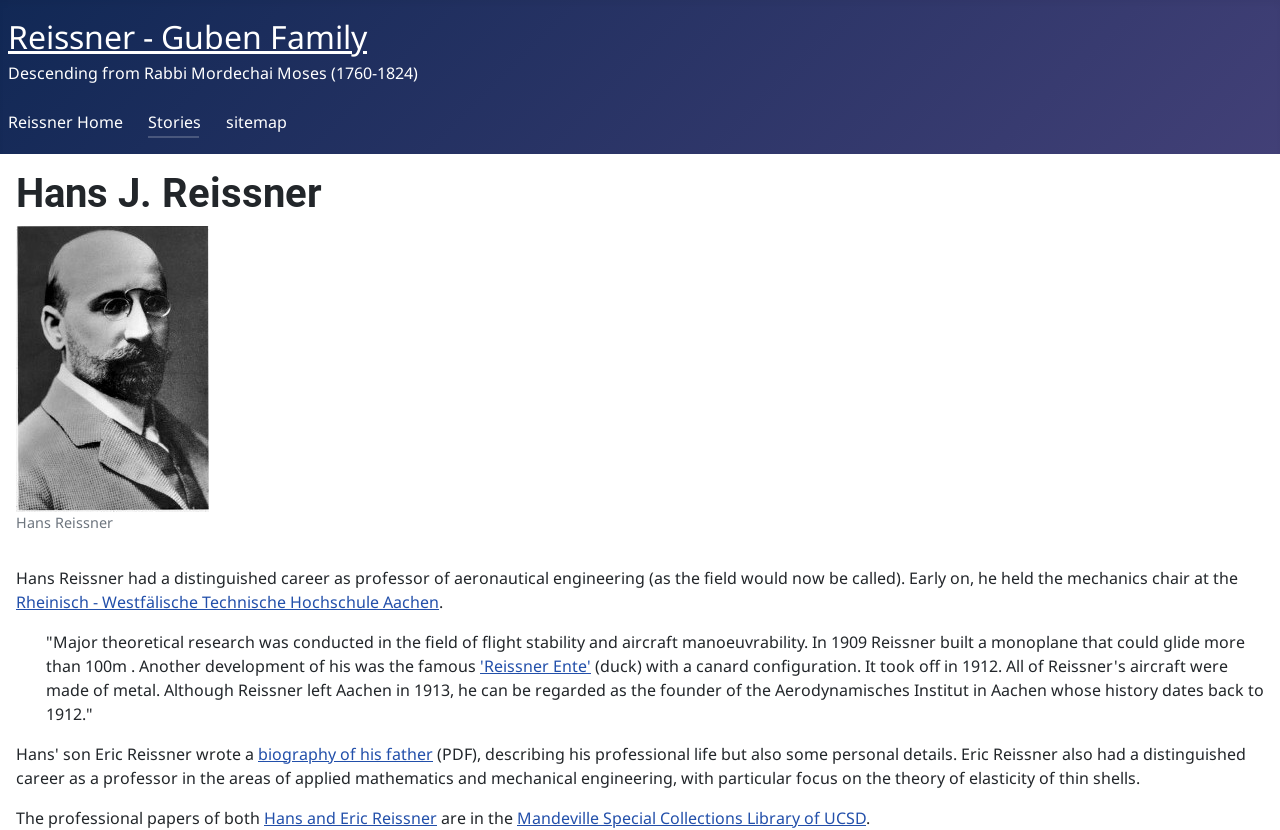Reply to the question with a brief word or phrase: What is the configuration of the 'Reissner Ente' aircraft?

Canard configuration